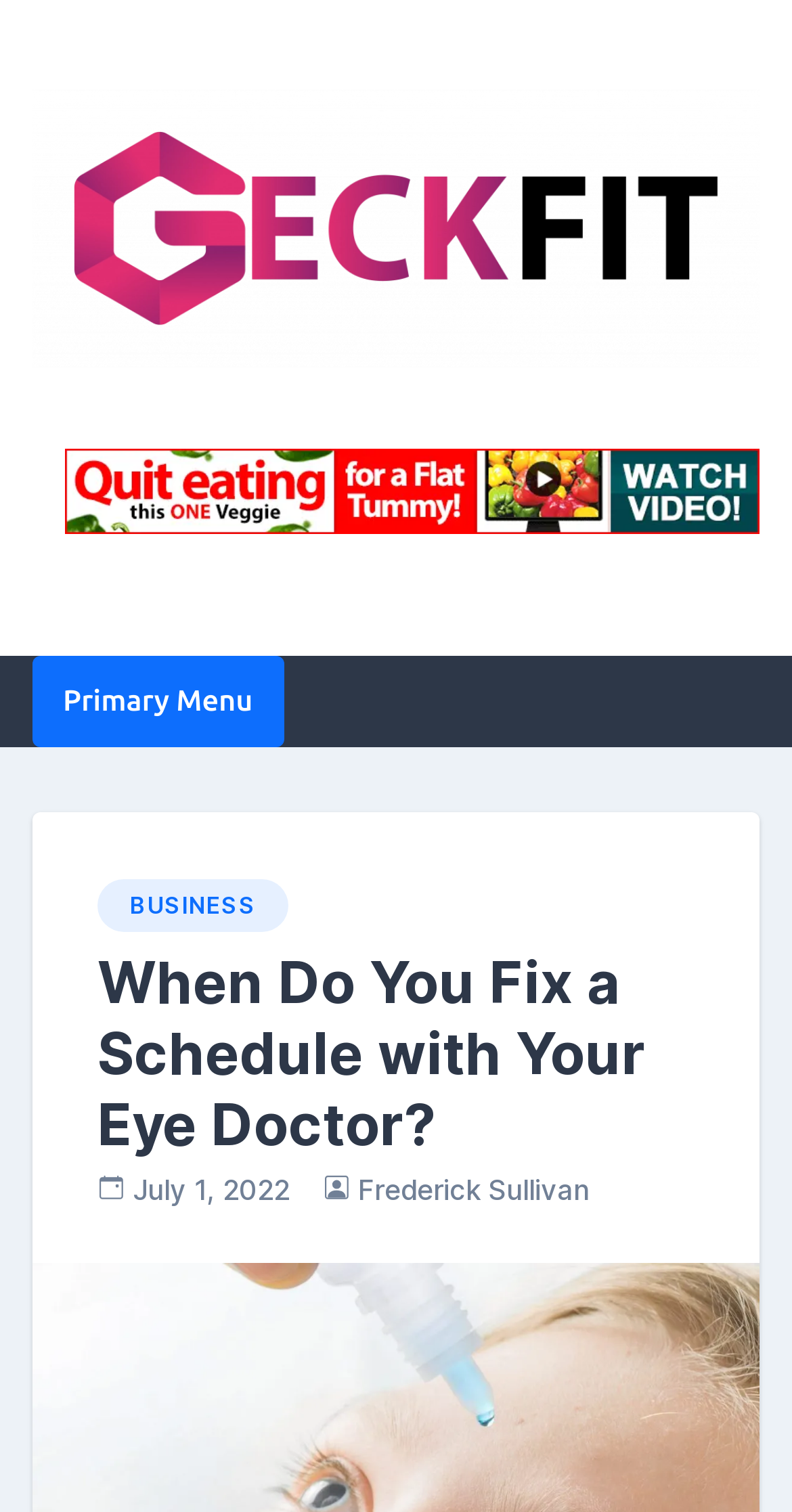Use a single word or phrase to respond to the question:
What is the date of the article?

July 1, 2022